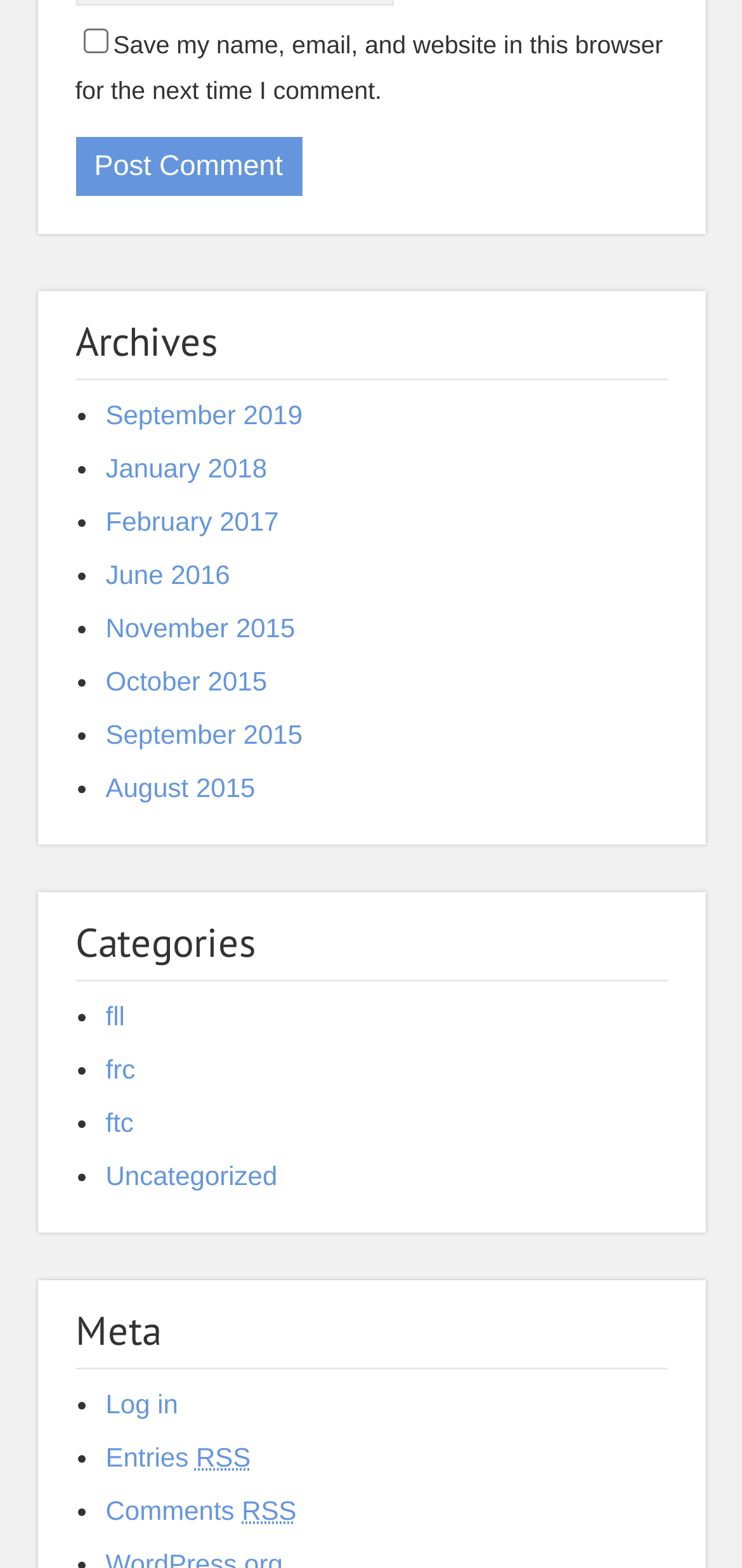Identify the bounding box coordinates of the area you need to click to perform the following instruction: "Click the Post Comment button".

[0.101, 0.088, 0.407, 0.125]